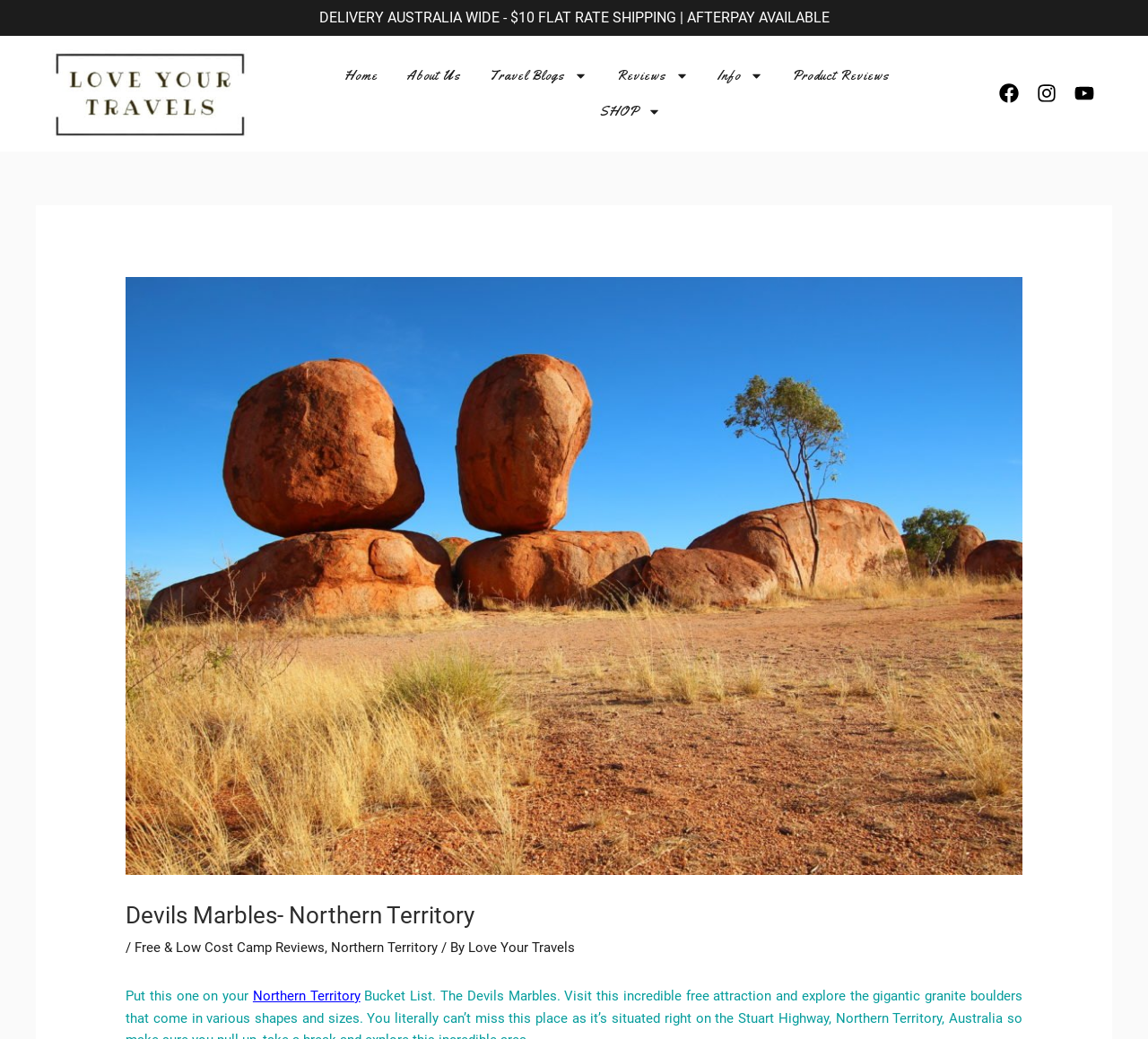Based on the element description Instagram, identify the bounding box coordinates for the UI element. The coordinates should be in the format (top-left x, top-left y, bottom-right x, bottom-right y) and within the 0 to 1 range.

[0.903, 0.081, 0.92, 0.1]